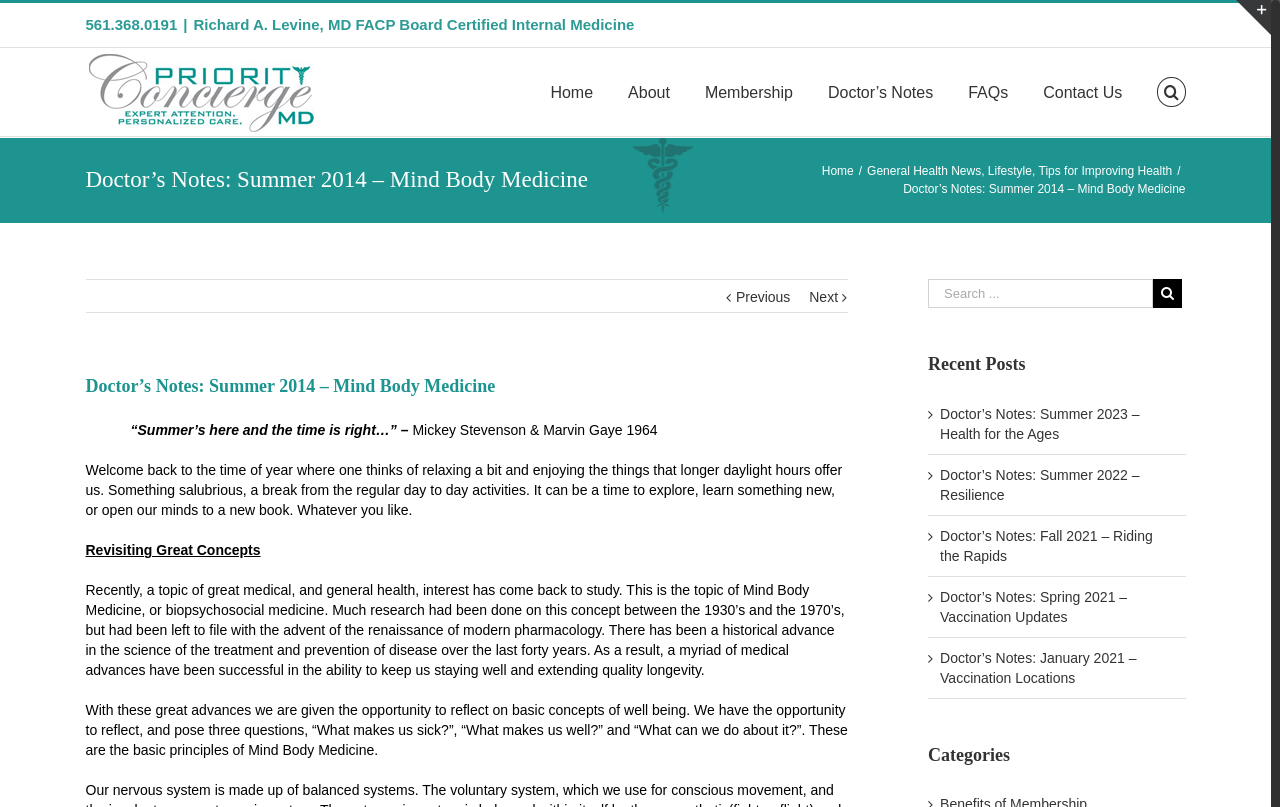Can you find the bounding box coordinates of the area I should click to execute the following instruction: "View the categories"?

[0.725, 0.922, 0.926, 0.949]